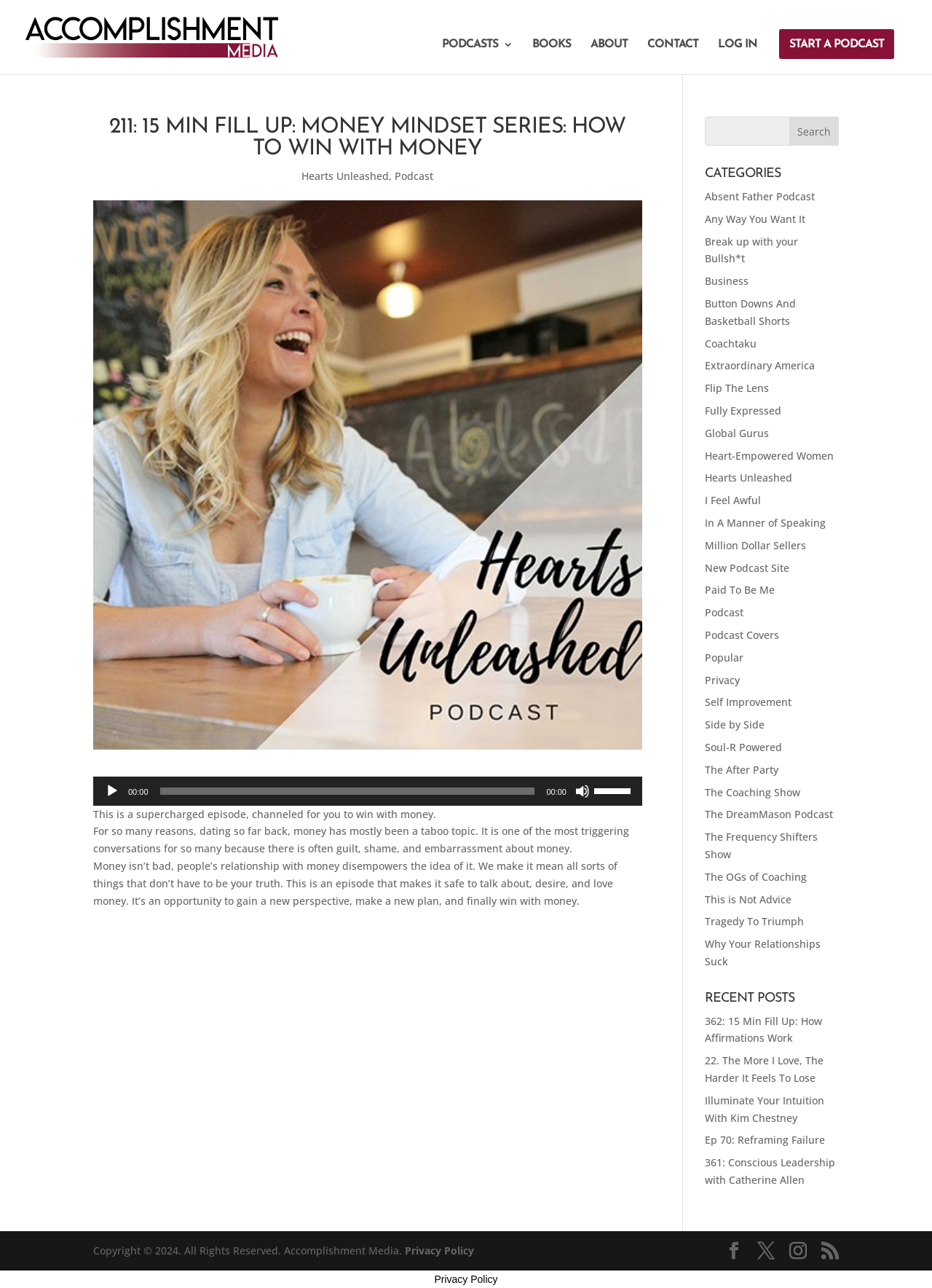Respond to the question below with a single word or phrase: How many recent posts are listed on the webpage?

5